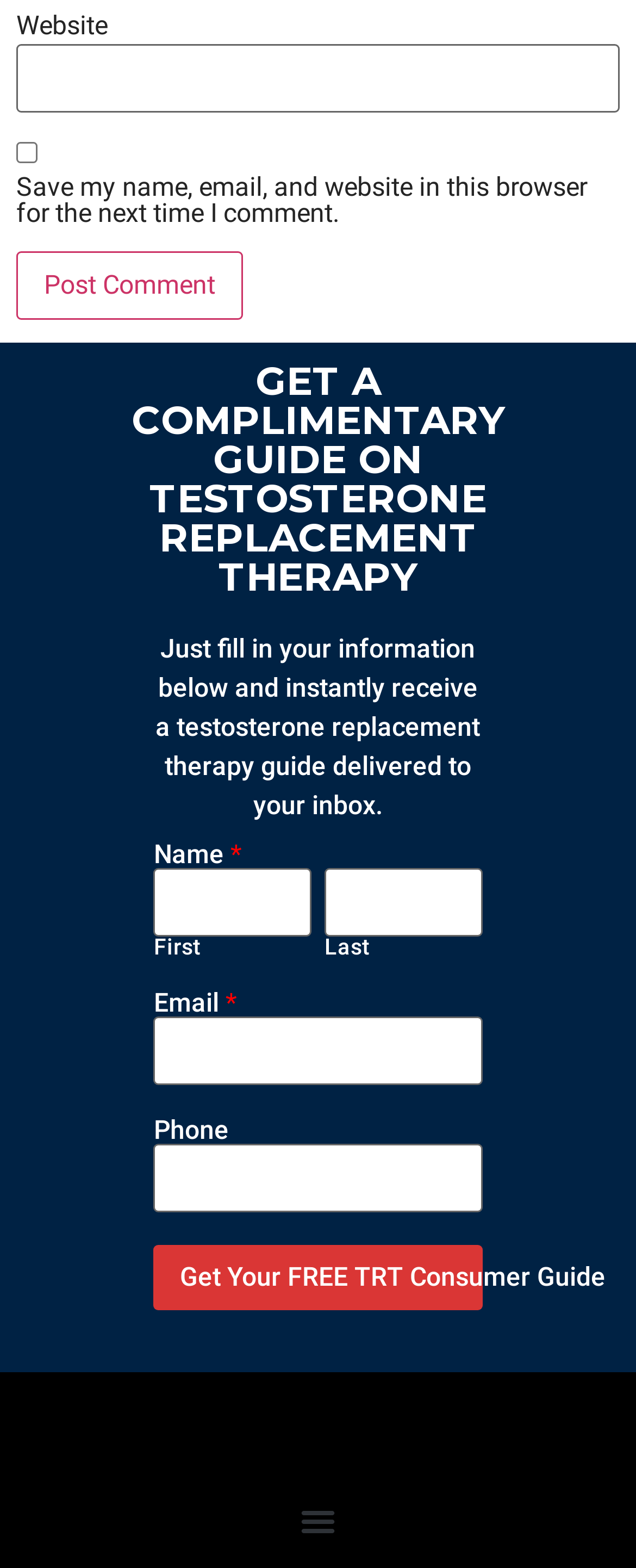What is the position of the 'Menu Toggle' button?
From the screenshot, provide a brief answer in one word or phrase.

Bottom right